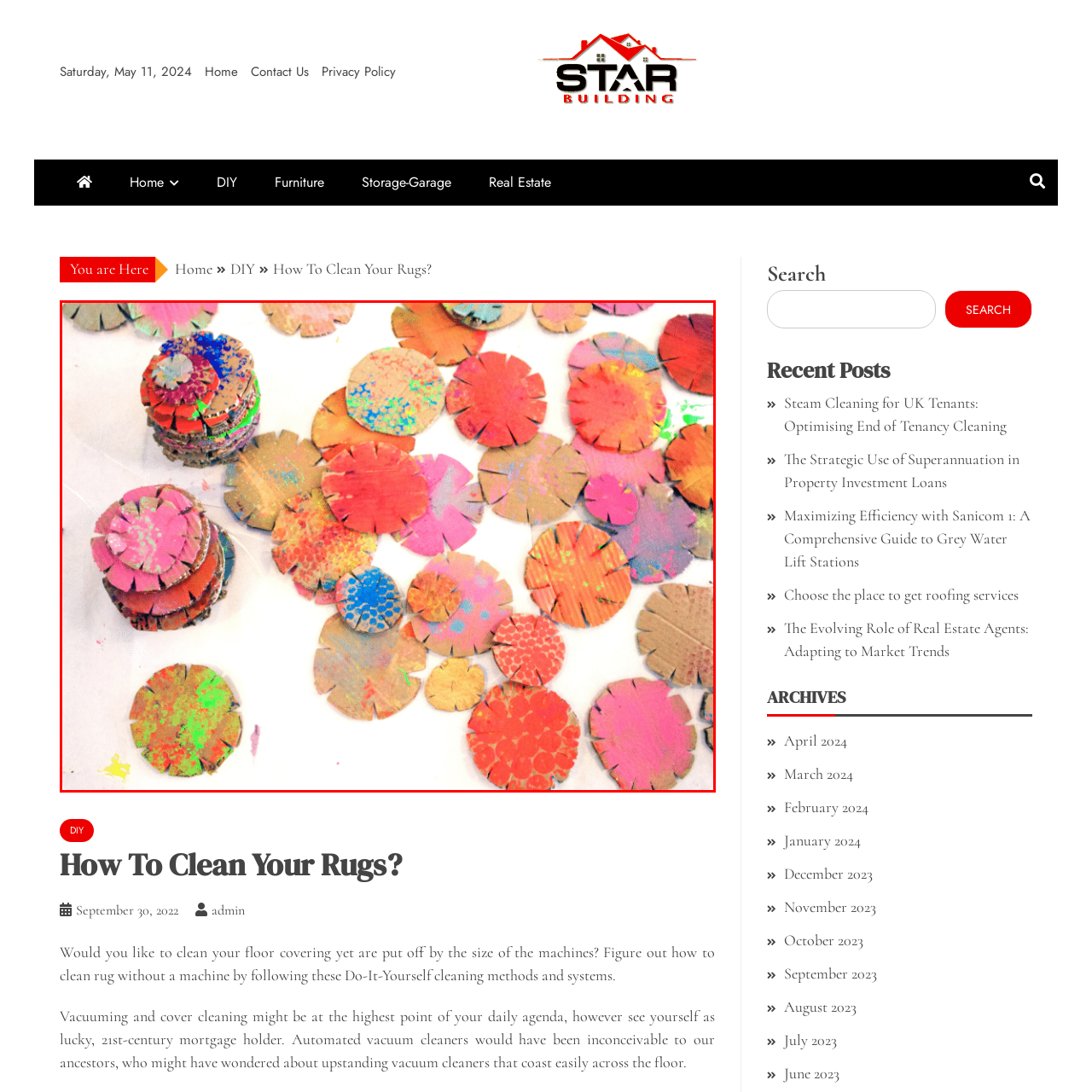What colors are present in the composition? Check the image surrounded by the red bounding box and reply with a single word or a short phrase.

Pinks, reds, oranges, yellows, greens, and blues